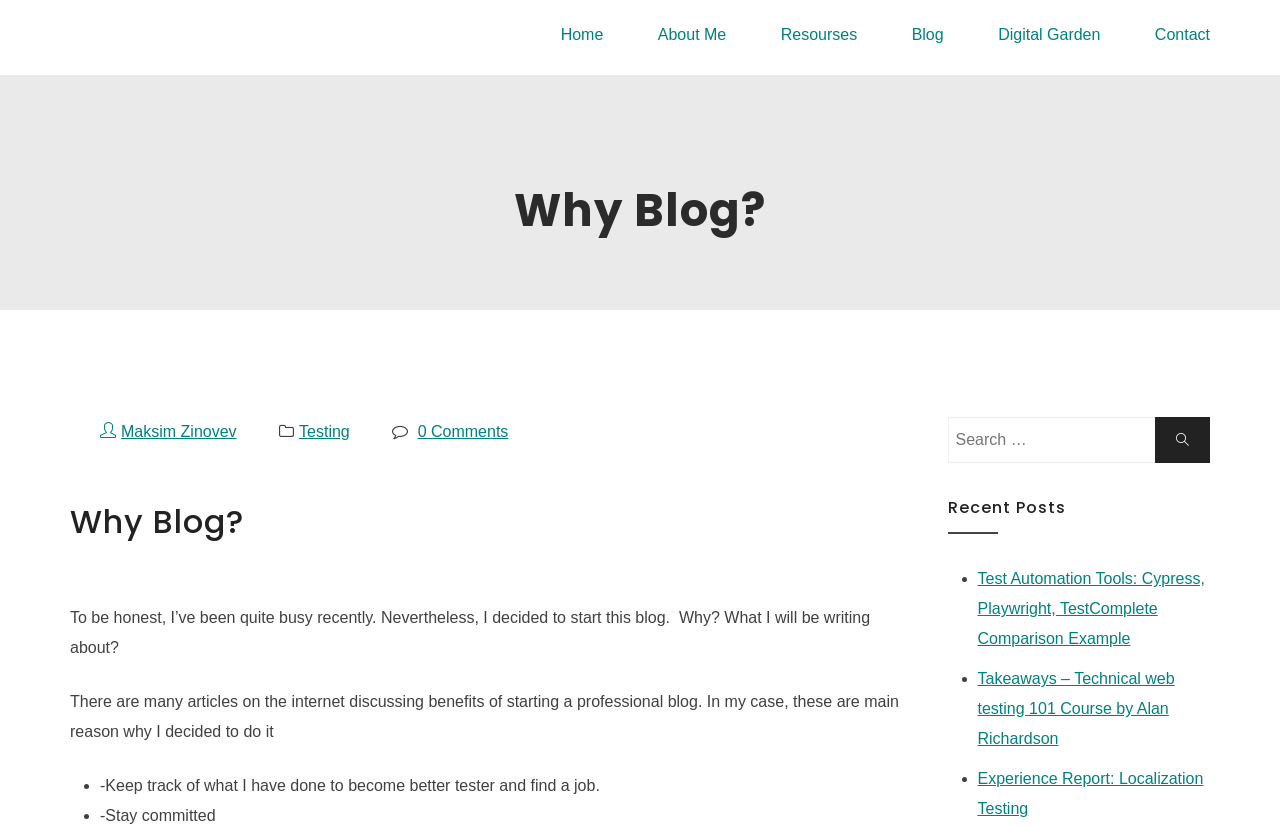Given the element description Home, identify the bounding box coordinates for the UI element on the webpage screenshot. The format should be (top-left x, top-left y, bottom-right x, bottom-right y), with values between 0 and 1.

[0.43, 0.024, 0.479, 0.06]